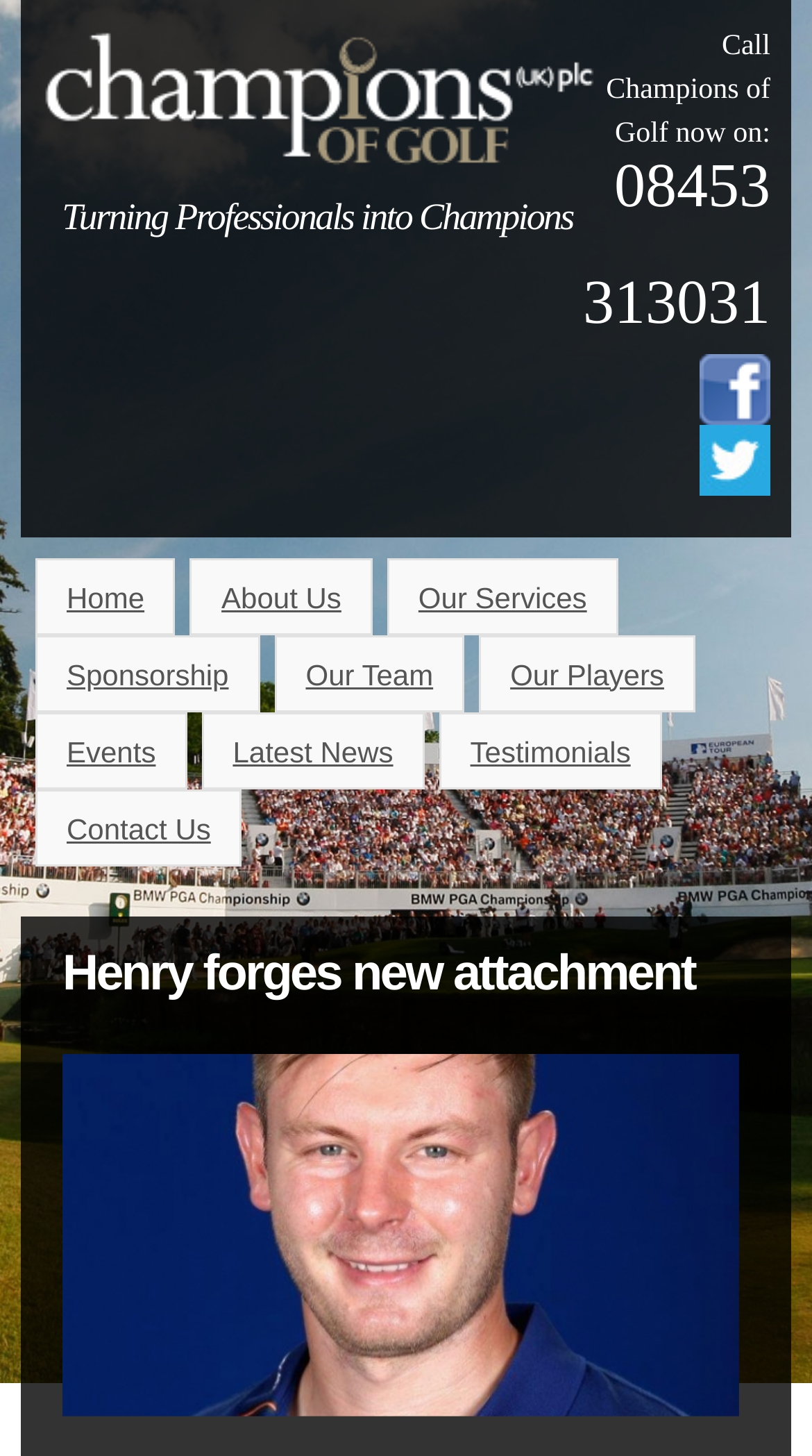Find the bounding box coordinates of the area to click in order to follow the instruction: "Read about where to buy men's shorts in Australia".

None